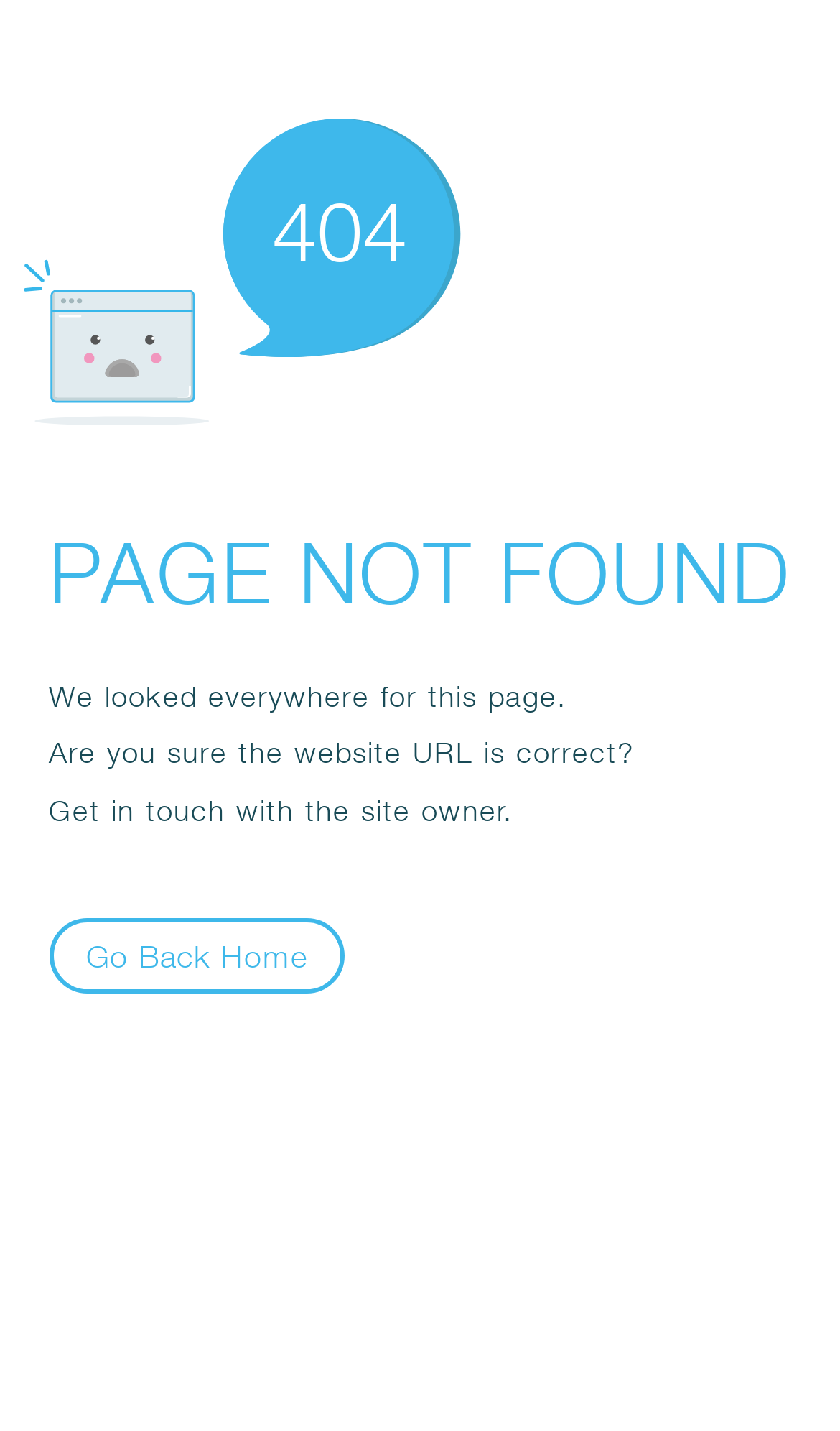What is suggested to the user?
Answer with a single word or short phrase according to what you see in the image.

Get in touch with the site owner